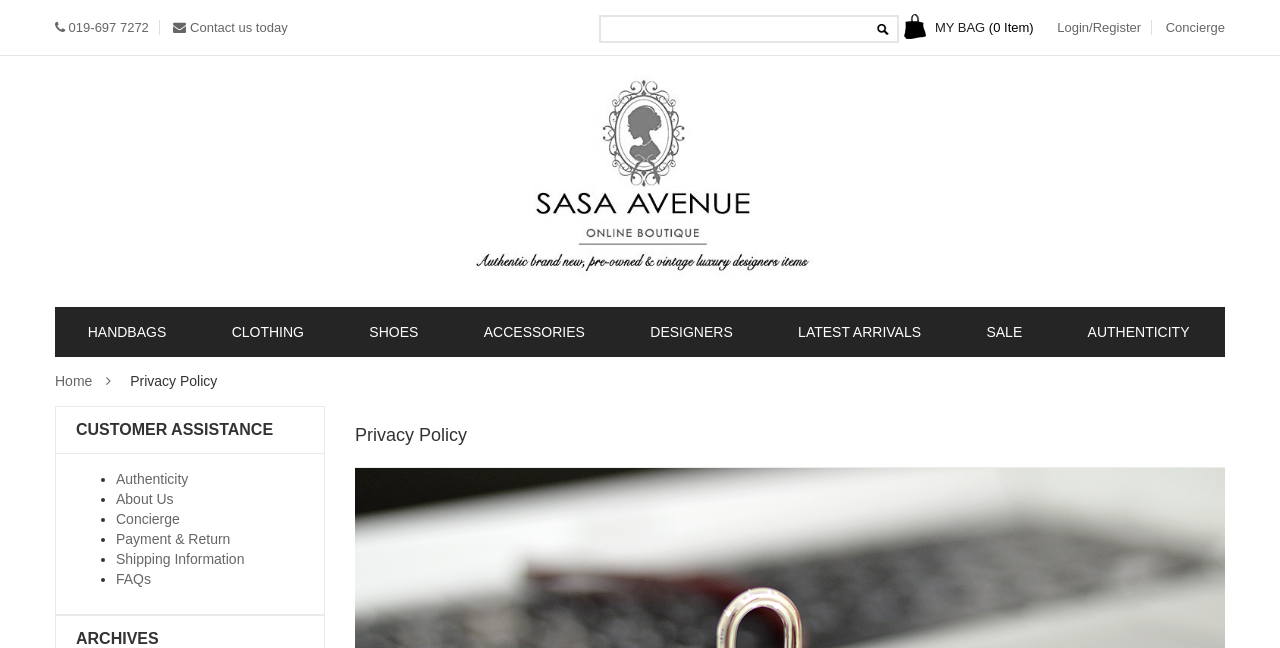Answer the question using only a single word or phrase: 
What are the links available under 'CUSTOMER ASSISTANCE'?

Authenticity, About Us, Concierge, Payment & Return, Shipping Information, FAQs